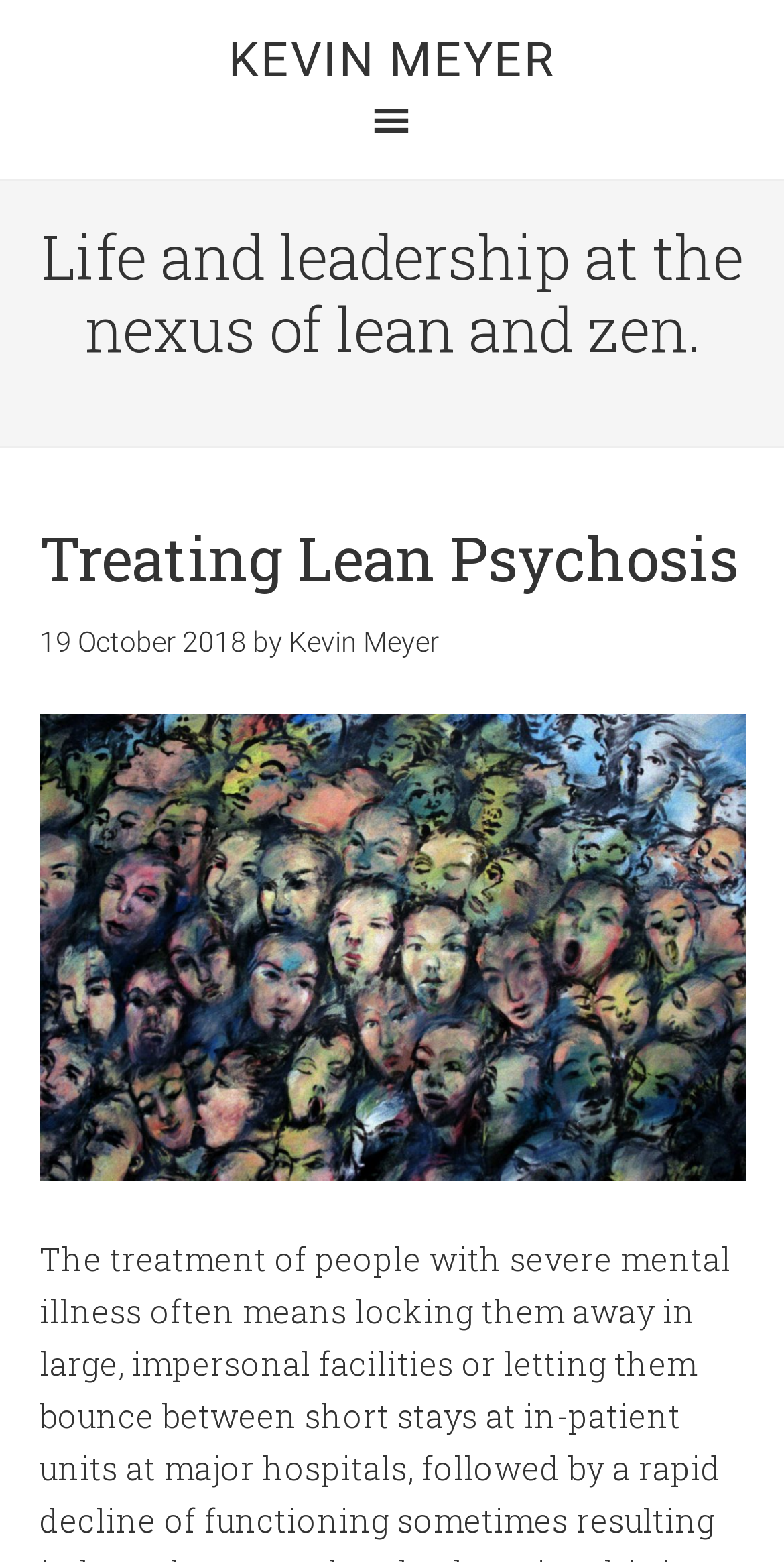How many links are there in the header section? Please answer the question using a single word or phrase based on the image.

2